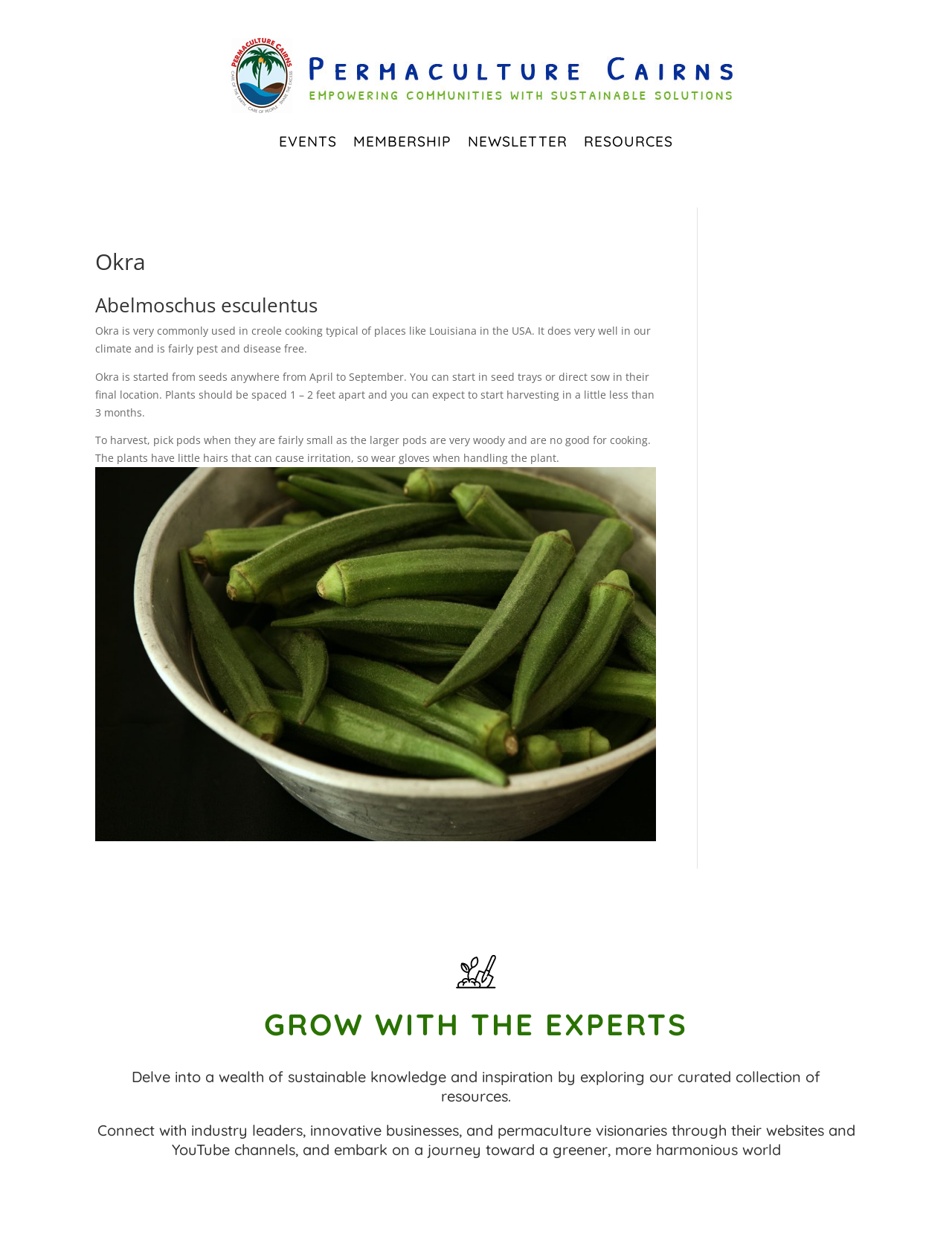What is the purpose of the 'GROW WITH THE EXPERTS' section? Please answer the question using a single word or phrase based on the image.

To provide sustainable knowledge